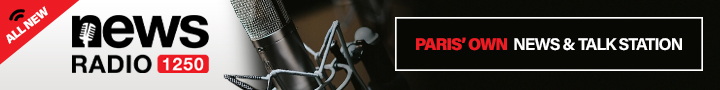What is the focus of the news radio station?
Look at the screenshot and respond with a single word or phrase.

Broadcasting and talk shows